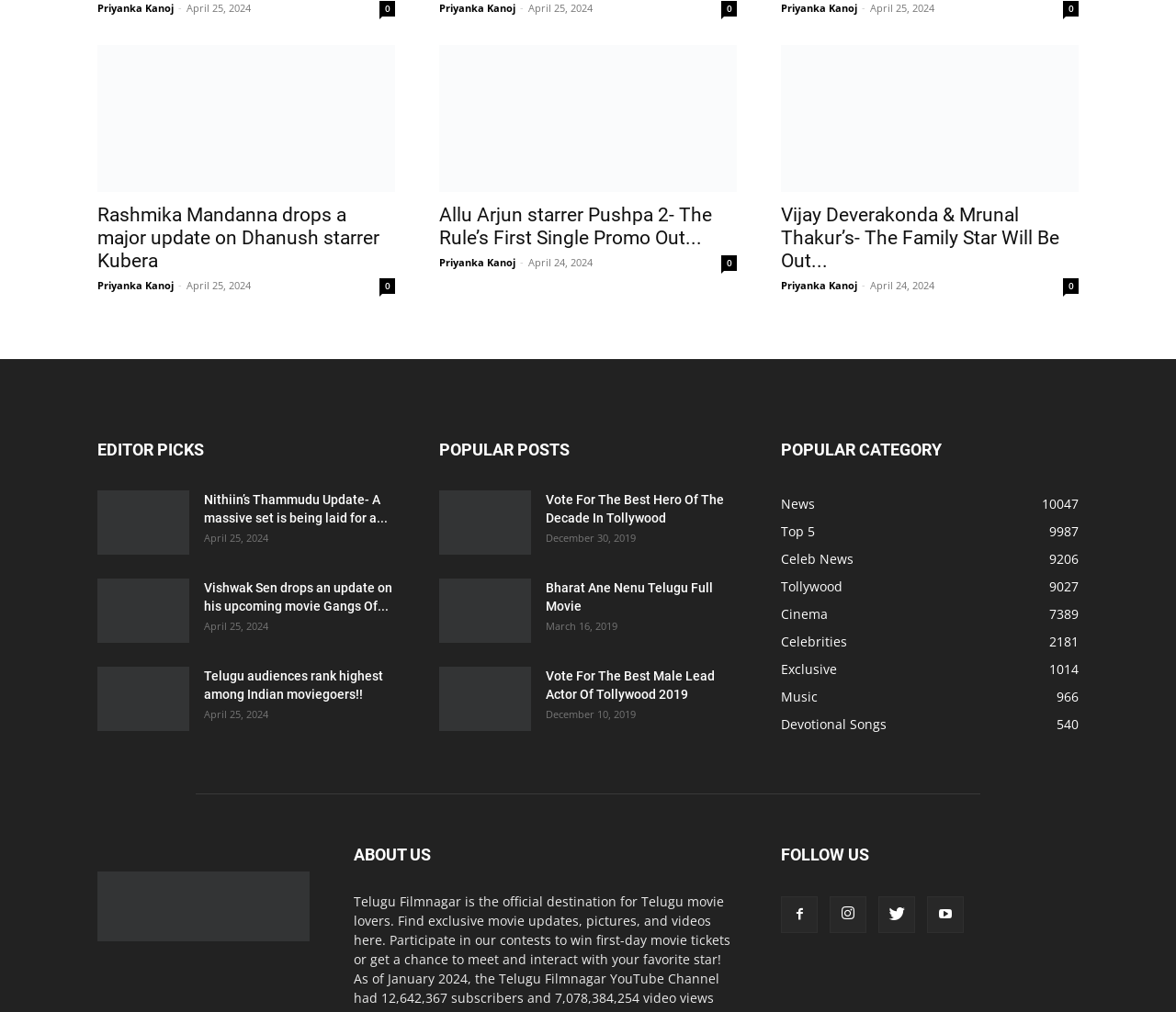Find the bounding box coordinates for the HTML element specified by: "News10047".

[0.664, 0.489, 0.693, 0.506]